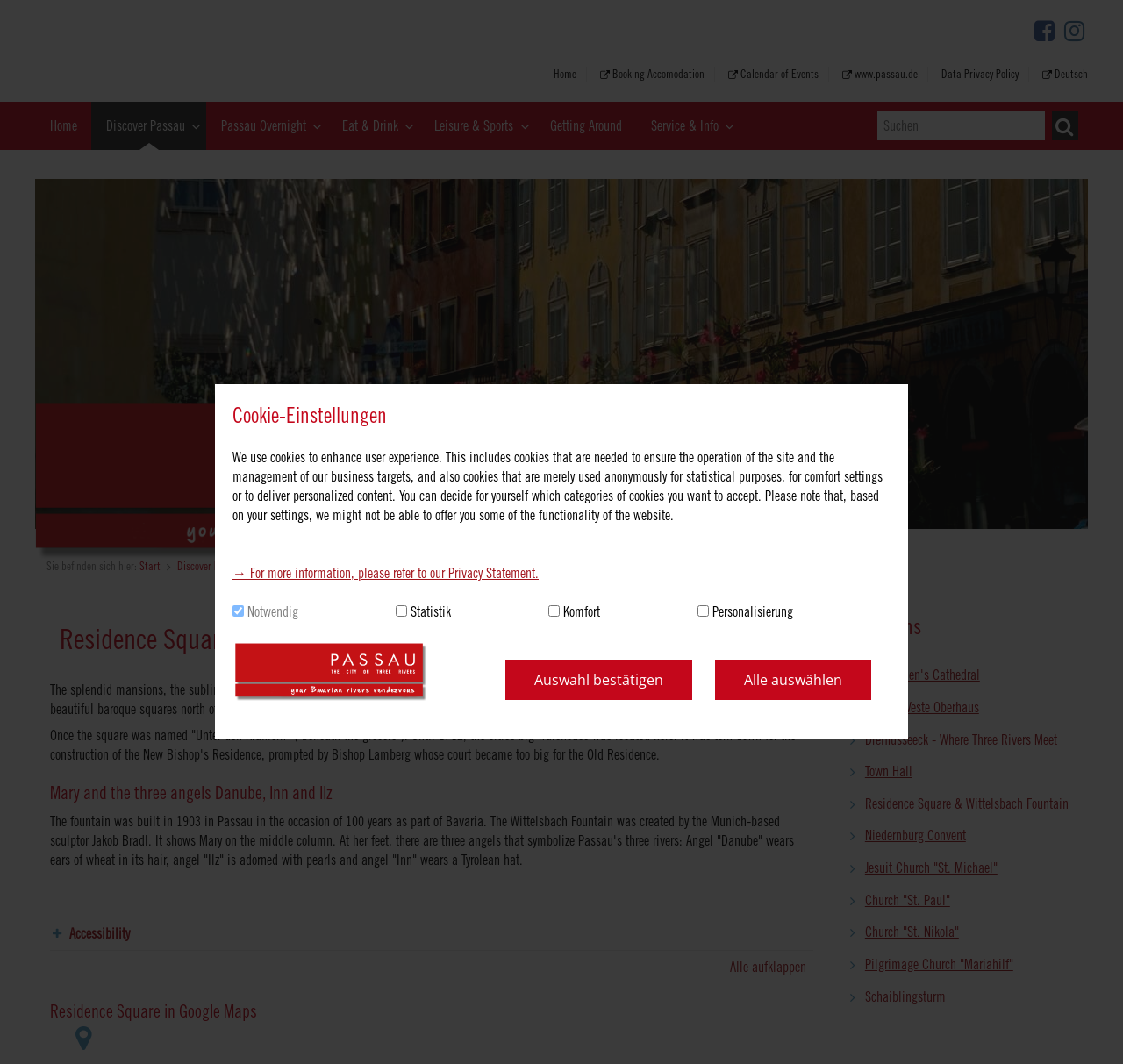Extract the heading text from the webpage.

Residence Square & Wittelsbach Fountain